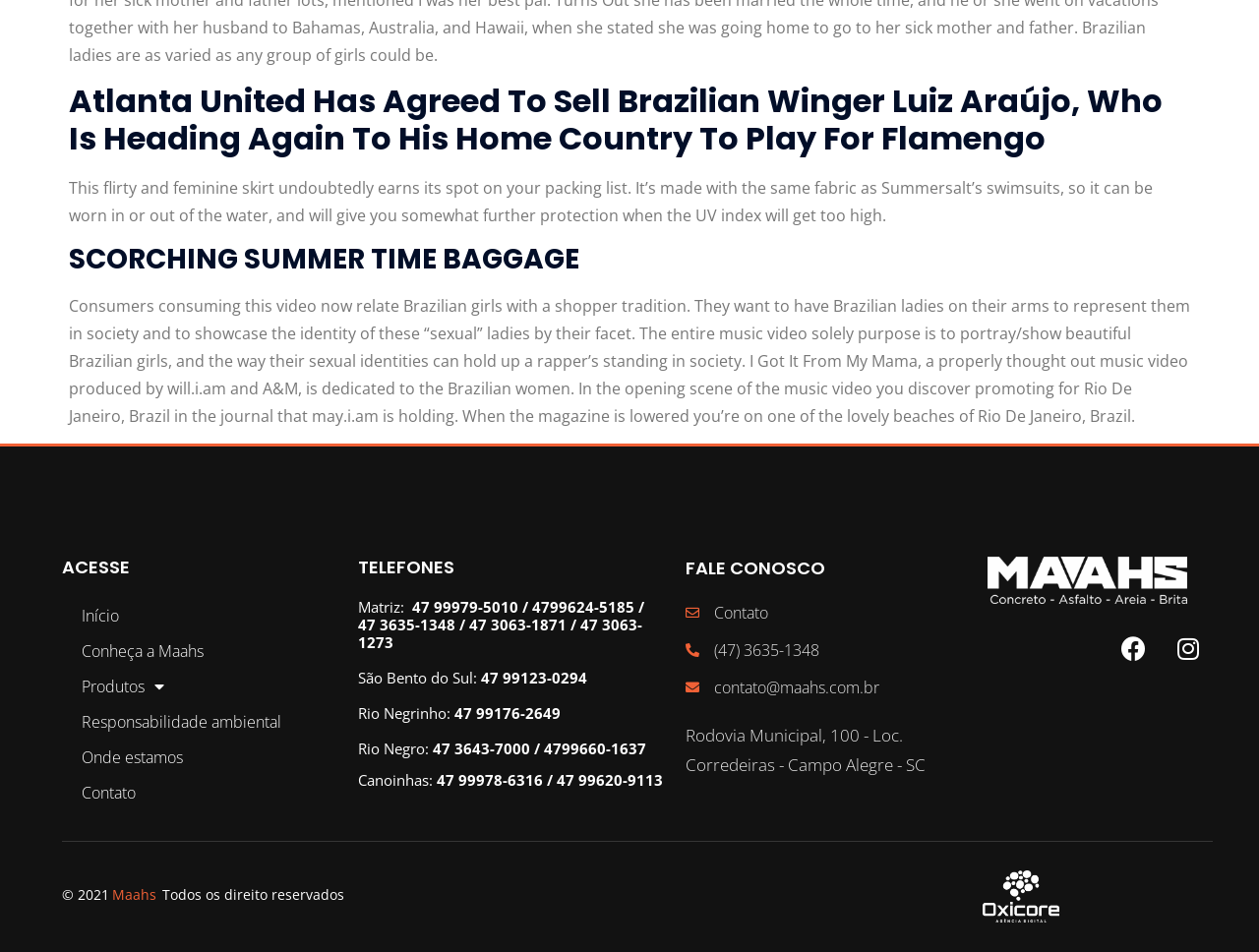Find the bounding box coordinates of the clickable element required to execute the following instruction: "Click on 'Produtos'". Provide the coordinates as four float numbers between 0 and 1, i.e., [left, top, right, bottom].

[0.049, 0.702, 0.278, 0.74]